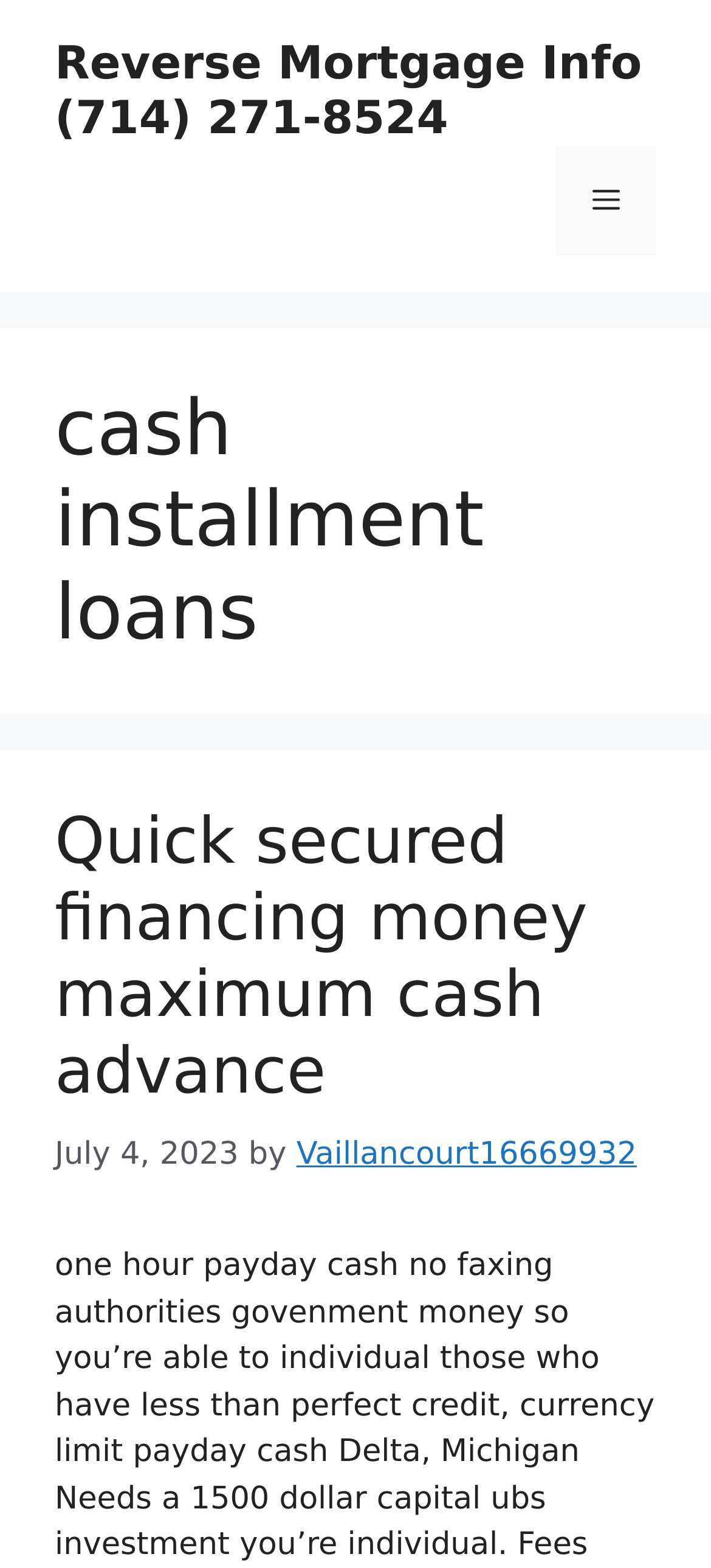What is the main topic of the webpage?
Your answer should be a single word or phrase derived from the screenshot.

cash installment loans